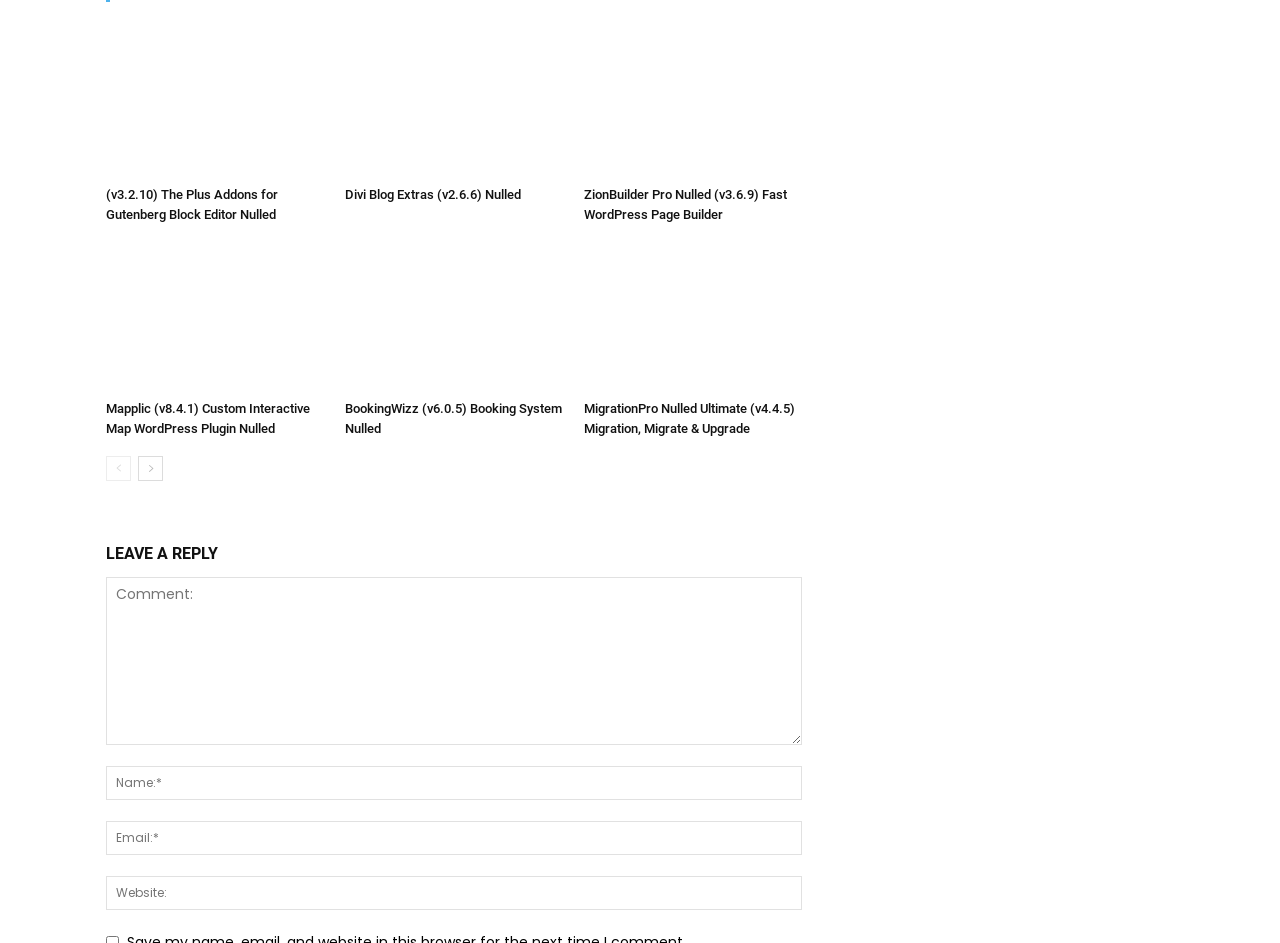How many plugins are listed on this page?
Answer the question with a detailed explanation, including all necessary information.

I counted the number of link elements with plugin names and found that there are 5 plugins listed on this page.